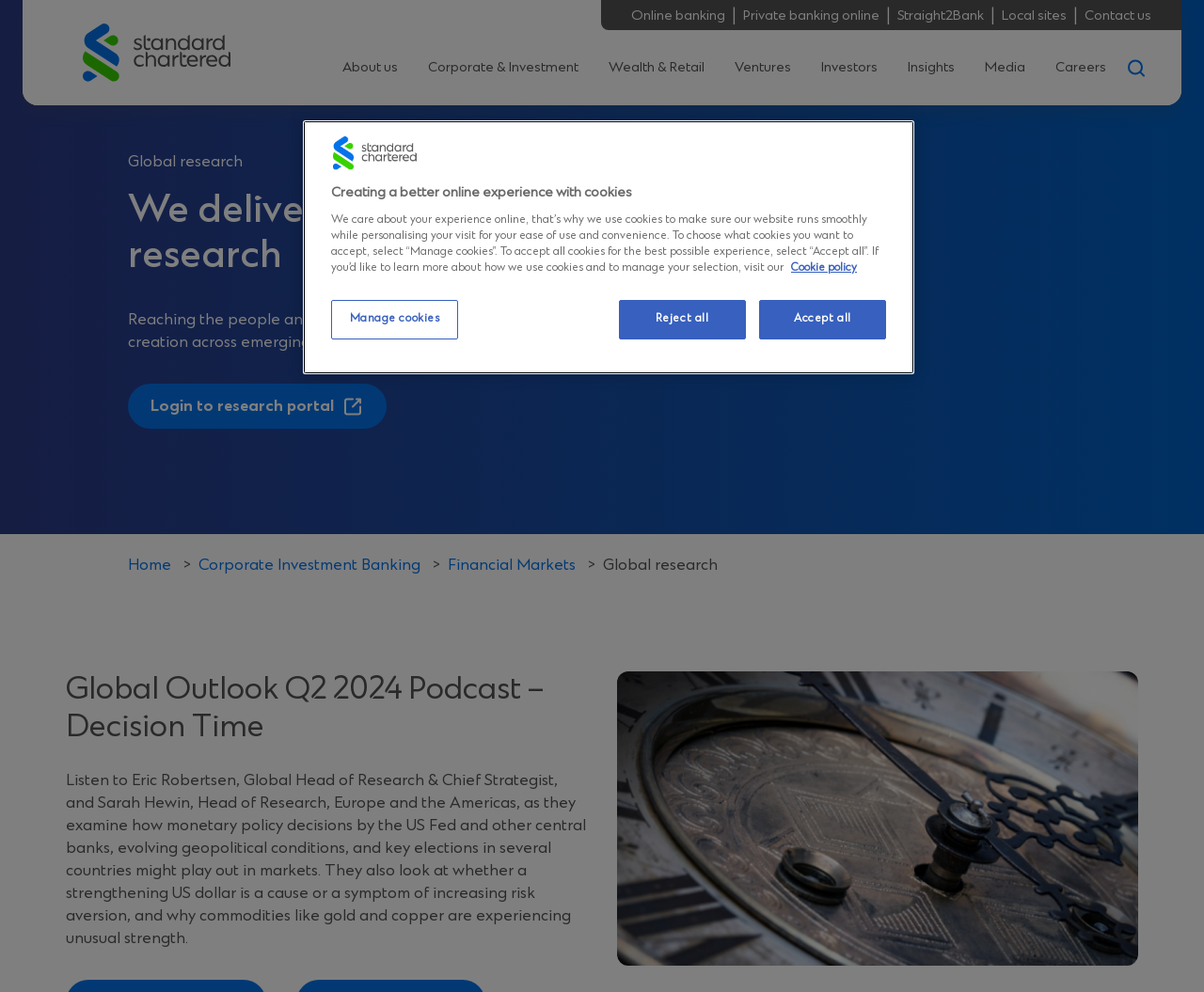Using the description "Corporate Investment Banking", predict the bounding box of the relevant HTML element.

[0.165, 0.56, 0.355, 0.579]